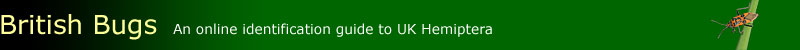Answer the following query concisely with a single word or phrase:
What is the illustration to the right of the title?

a bug